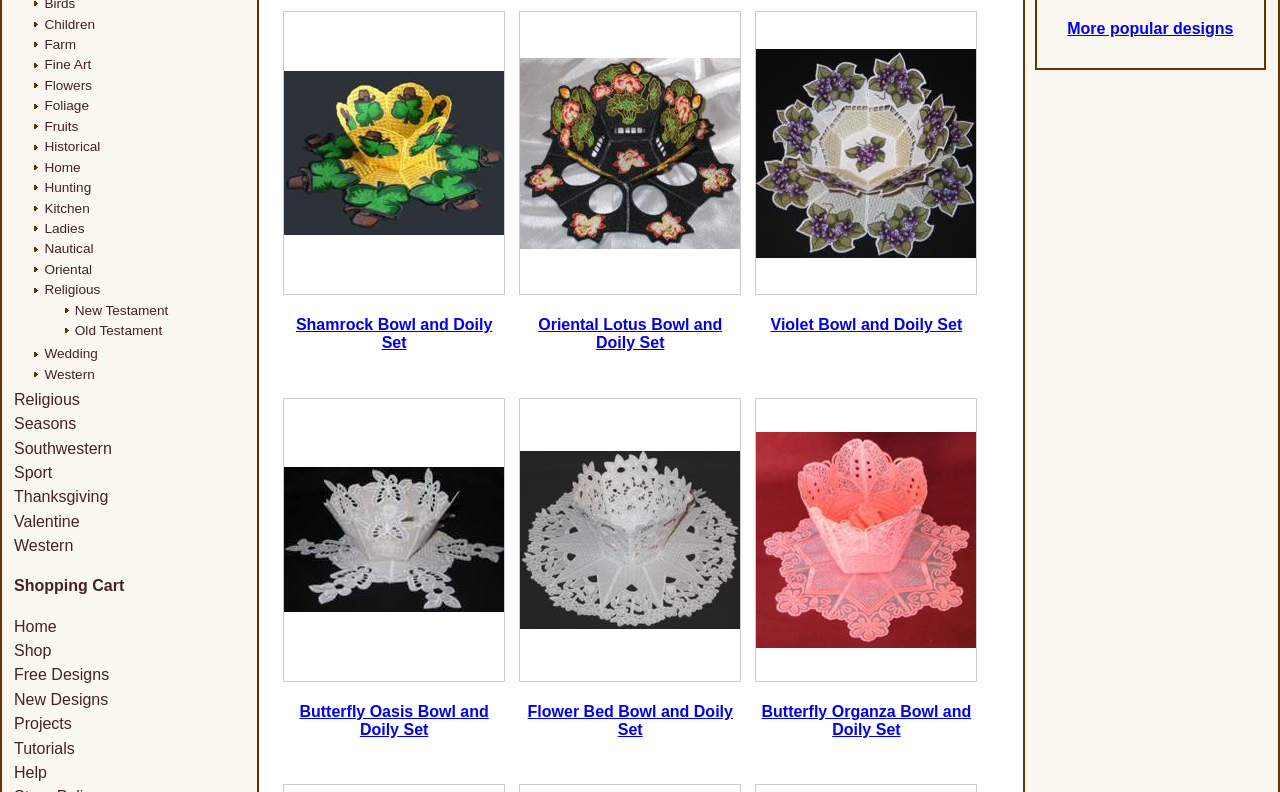Predict the bounding box coordinates of the area that should be clicked to accomplish the following instruction: "Explore Butterfly Oasis Bowl and Doily Set". The bounding box coordinates should consist of four float numbers between 0 and 1, i.e., [left, top, right, bottom].

[0.222, 0.669, 0.394, 0.69]